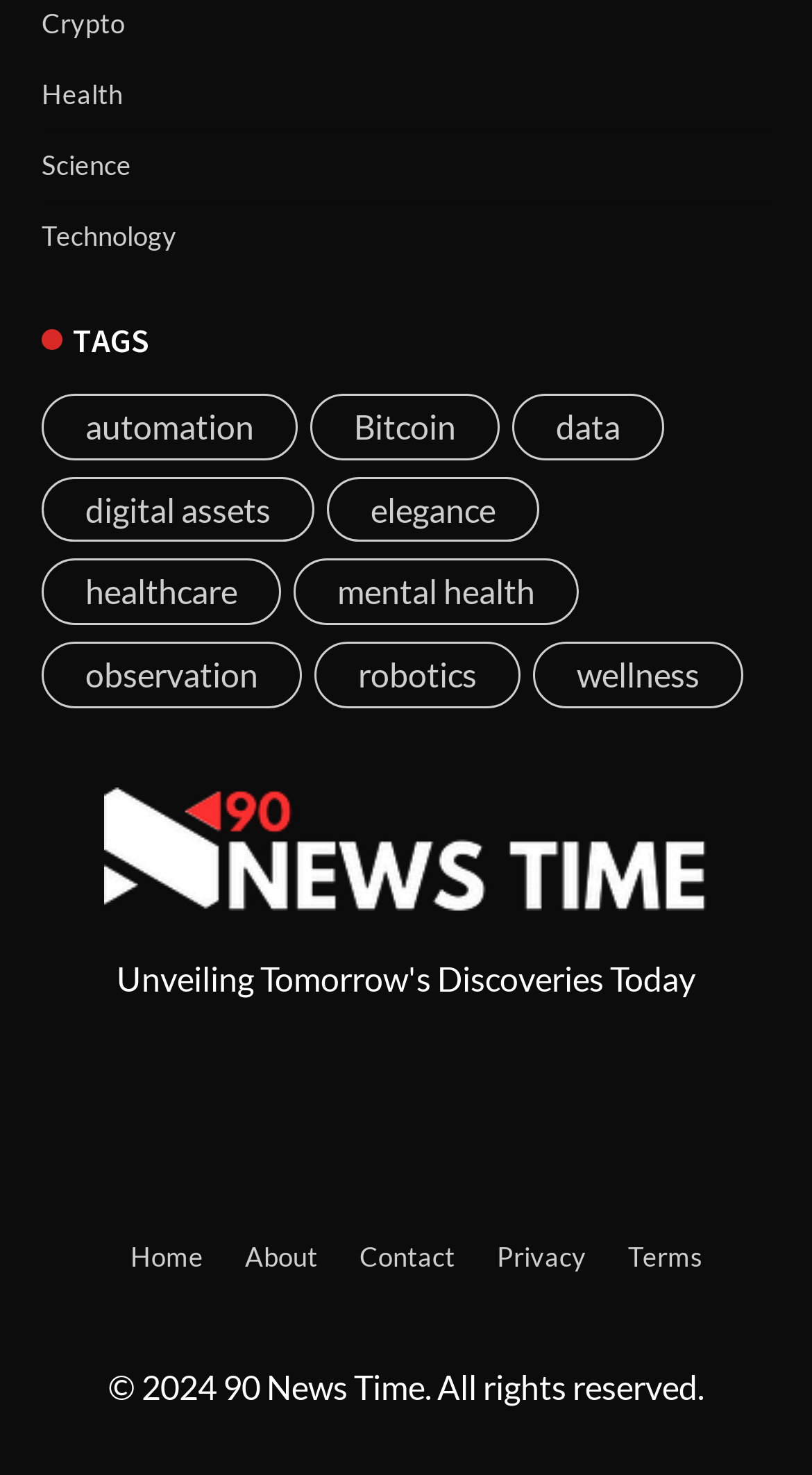Respond with a single word or phrase to the following question:
What is the copyright information?

2024 90 News Time. All rights reserved.